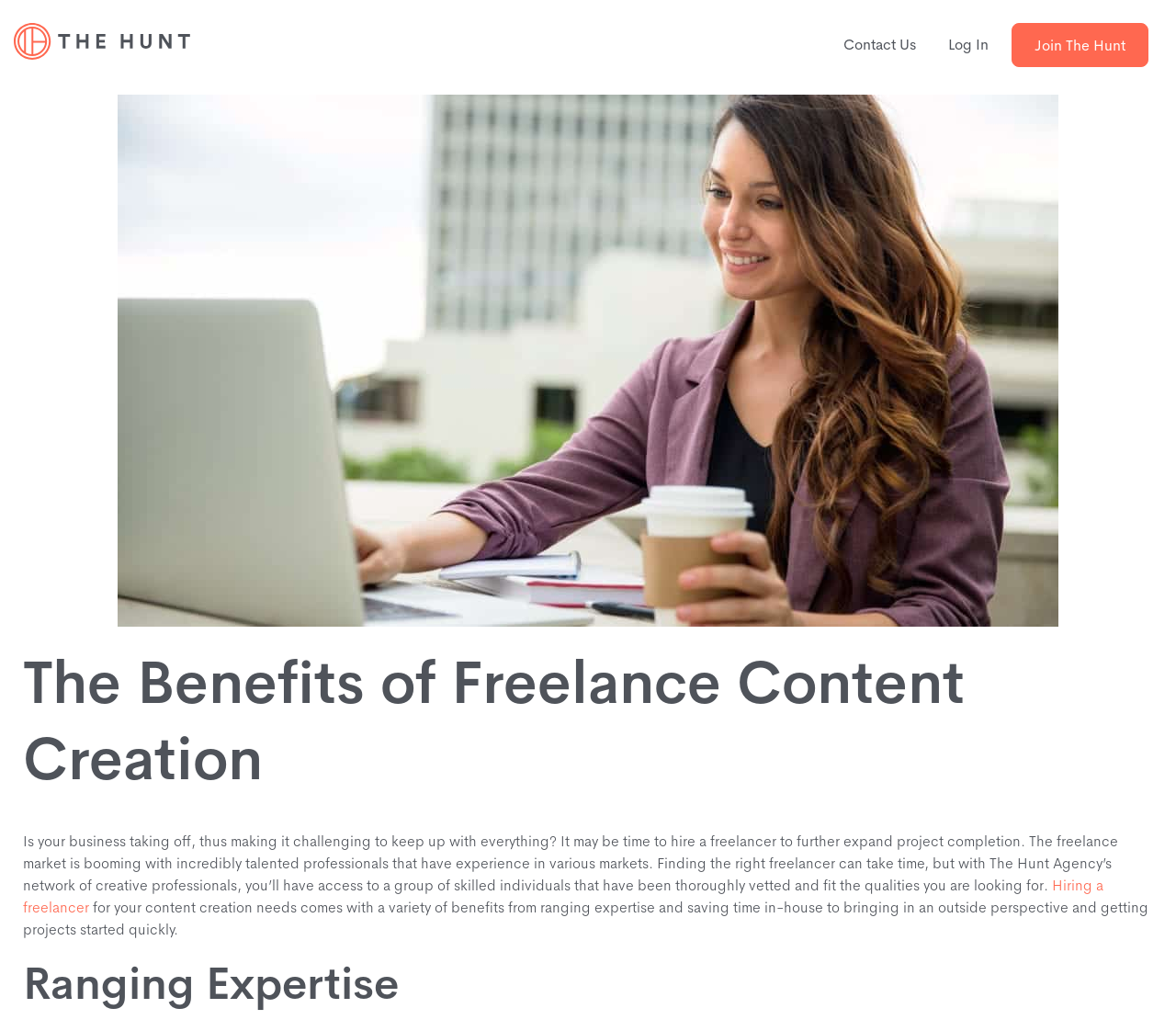Please give a one-word or short phrase response to the following question: 
What is the topic of the webpage?

Freelance content creation